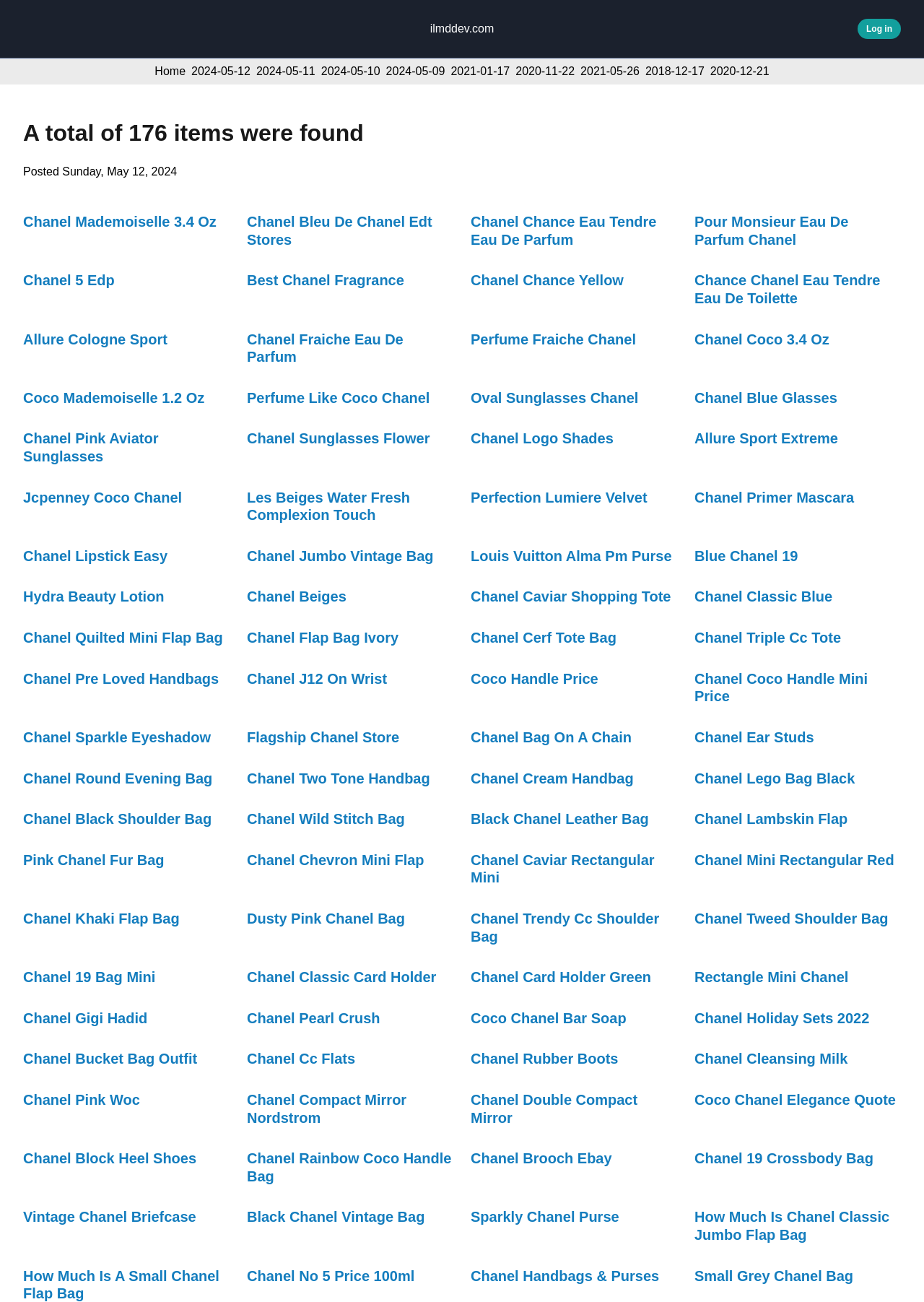Predict the bounding box of the UI element that fits this description: "parent_node: Comment name="author" placeholder="Name *"".

None